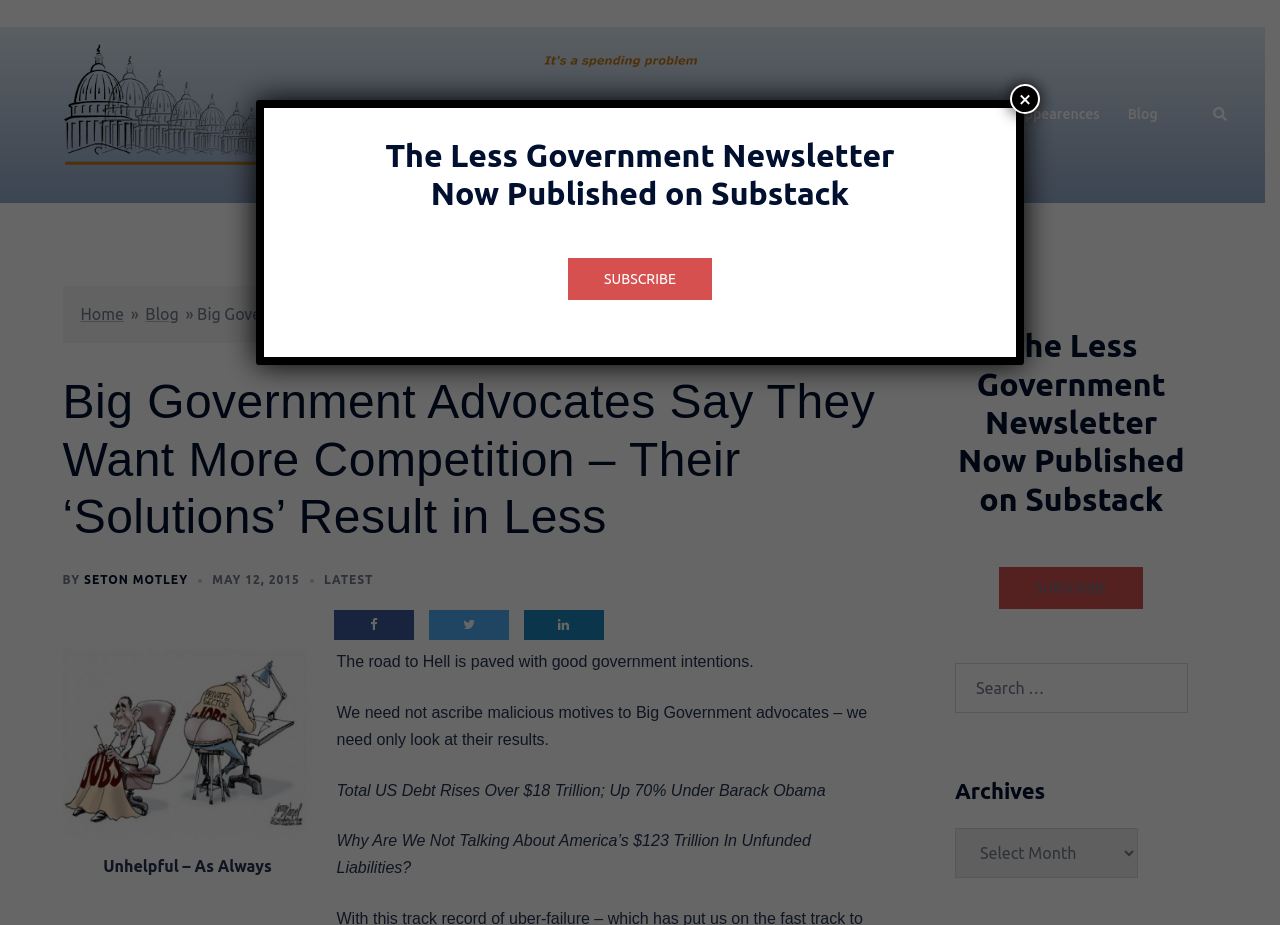Given the description: "May 12, 2015", determine the bounding box coordinates of the UI element. The coordinates should be formatted as four float numbers between 0 and 1, [left, top, right, bottom].

[0.166, 0.619, 0.234, 0.633]